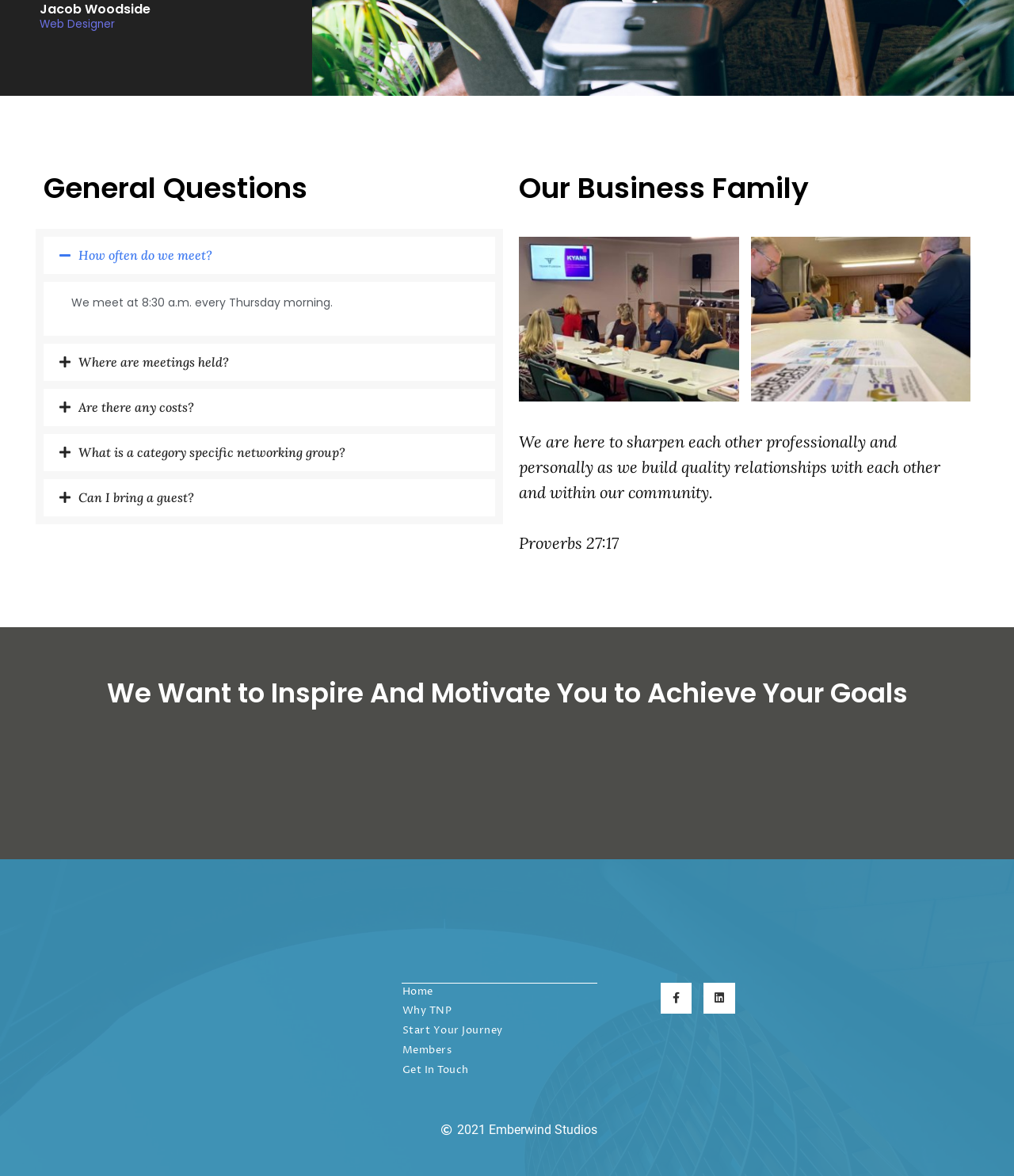Carefully examine the image and provide an in-depth answer to the question: How many figures are there in the 'Our Business Family' section?

In the 'Our Business Family' section, there are two figures, which are represented by the elements with bounding box coordinates [0.512, 0.201, 0.74, 0.352] and [0.74, 0.201, 0.969, 0.352].